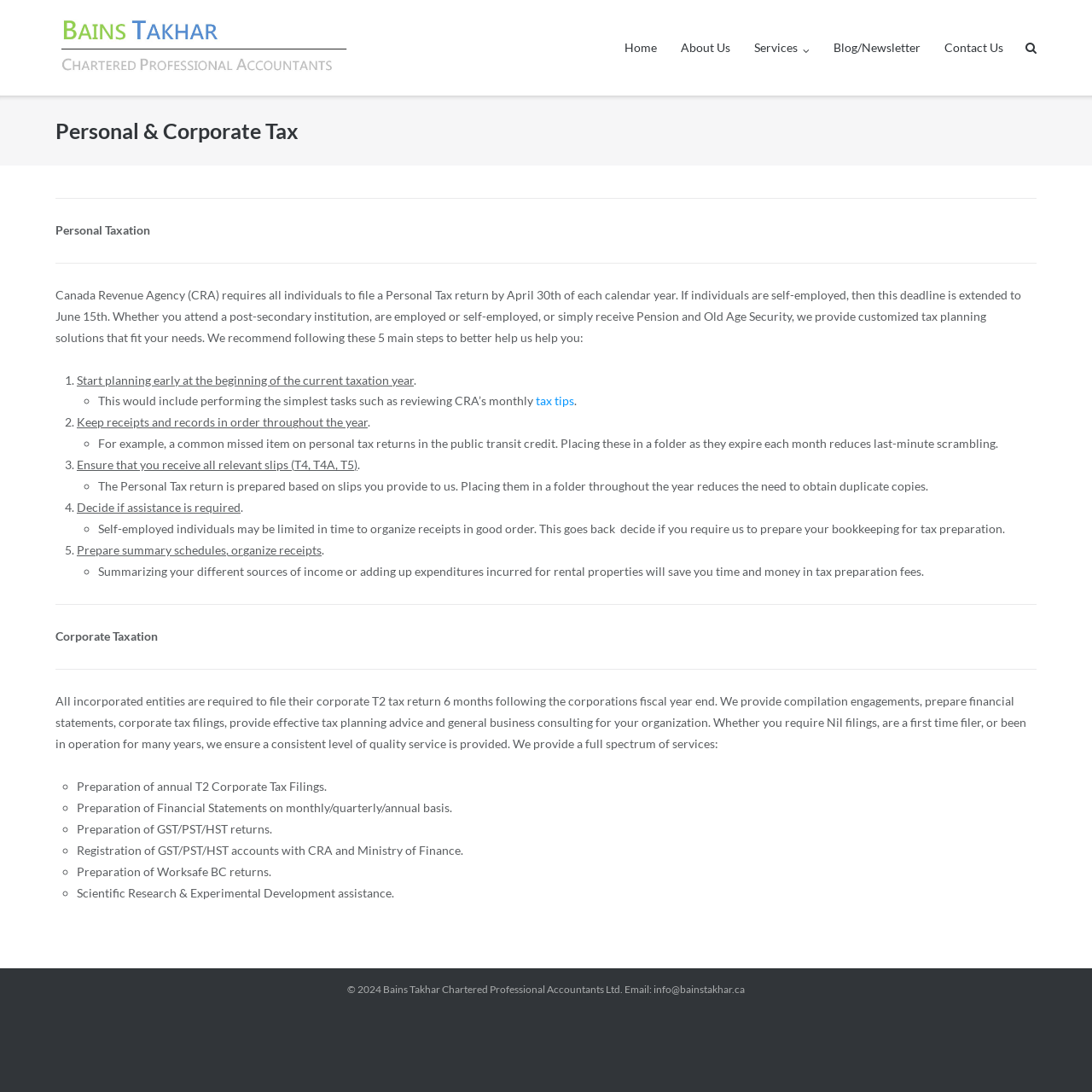Determine the bounding box coordinates for the region that must be clicked to execute the following instruction: "Browse Cosmetics".

None